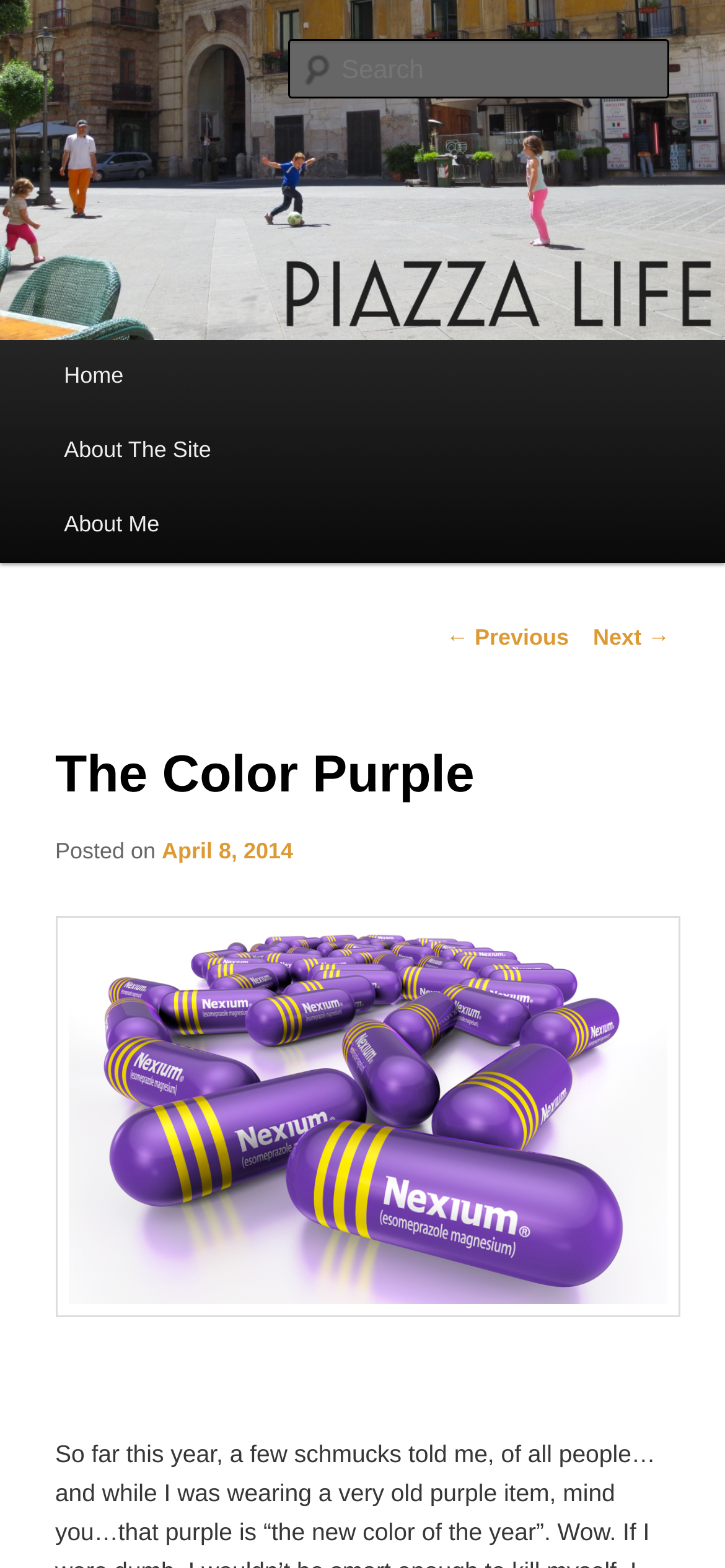Show the bounding box coordinates for the element that needs to be clicked to execute the following instruction: "Search in Marketplace". Provide the coordinates in the form of four float numbers between 0 and 1, i.e., [left, top, right, bottom].

None